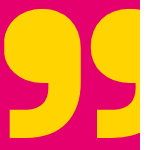Reply to the question below using a single word or brief phrase:
What is the purpose of the design?

Part of a marketing strategy